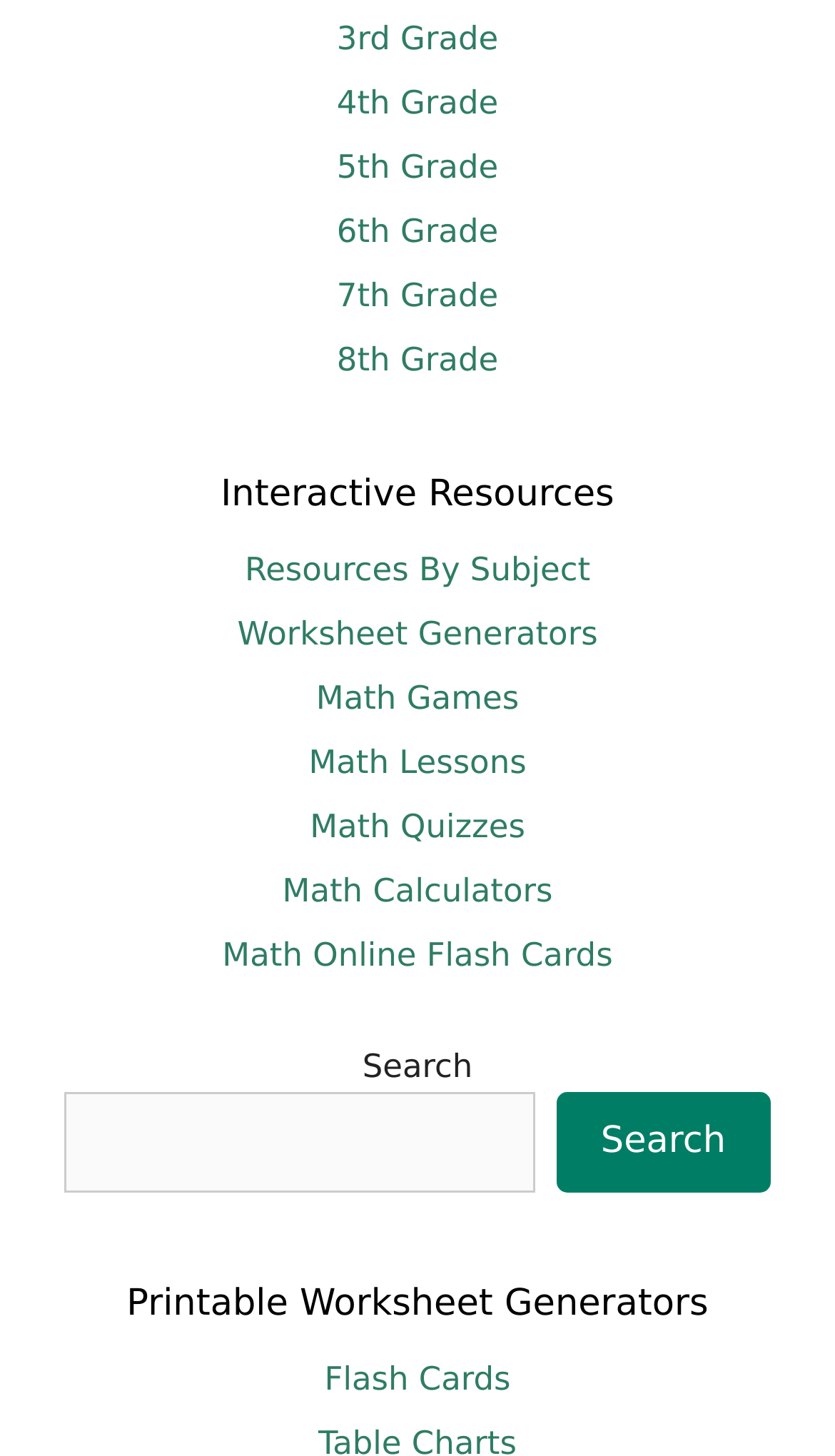Determine the bounding box for the described UI element: "Search".

[0.666, 0.75, 0.923, 0.82]